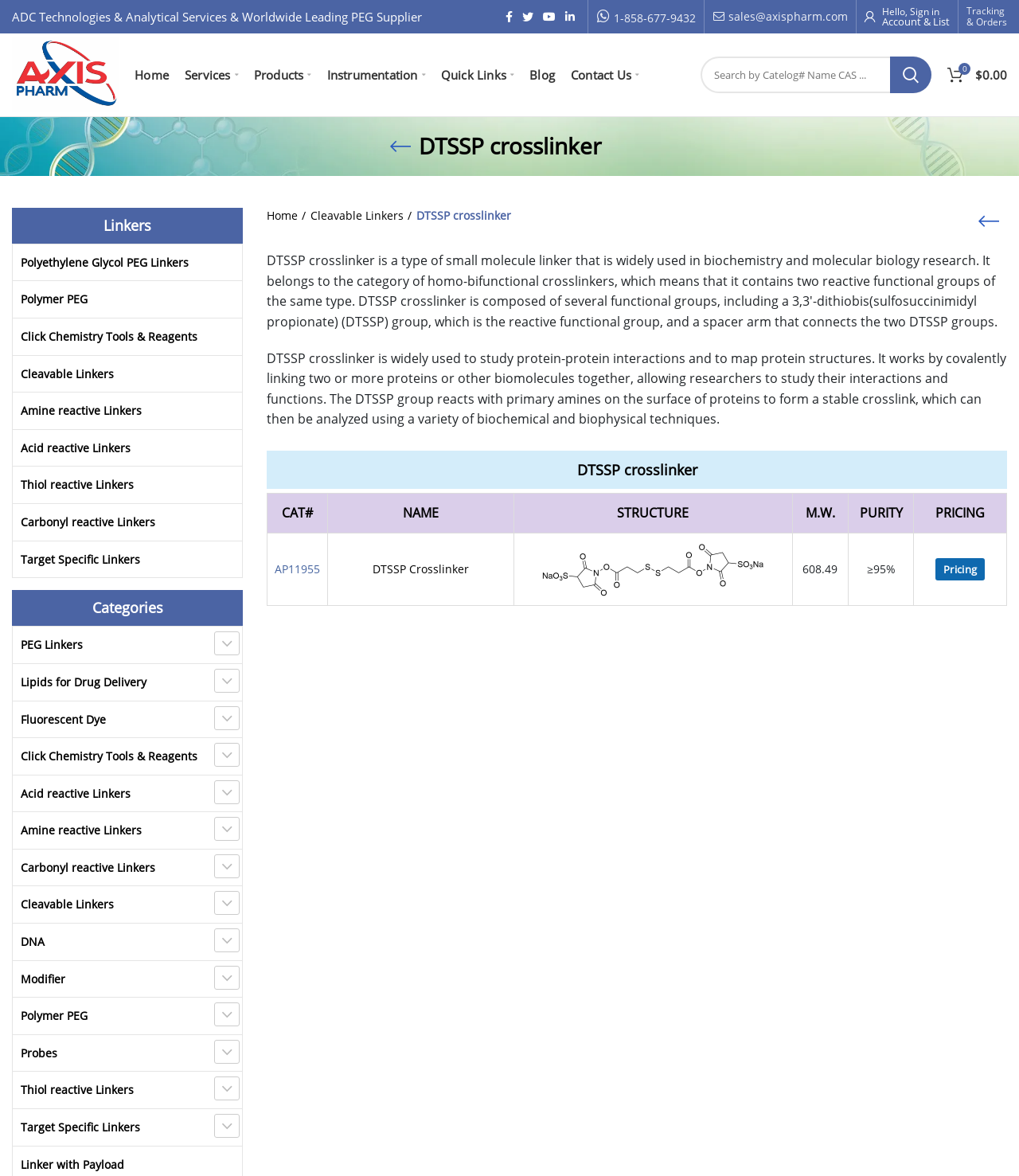Generate a detailed explanation of the webpage's features and information.

This webpage is about DTSSP crosslinker, a type of small molecule linker used in biochemistry and molecular biology research. At the top, there is a navigation bar with links to Facebook, Twitter, YouTube, and LinkedIn, as well as a phone number and email address. Below this, there is a search bar with a textbox and a search button.

To the left of the search bar, there is a menu with links to various categories, including Home, Services, Products, Instrumentation, Quick Links, Blog, and Contact Us. Below this menu, there is a section with links to different types of linkers, such as Polyethylene Glycol PEG Linkers, Click Chemistry Tools & Reagents, and Cleavable Linkers.

The main content of the webpage is divided into two sections. The first section provides an introduction to DTSSP crosslinker, explaining its composition, function, and applications in studying protein-protein interactions and mapping protein structures. The second section is a table with information about DTSSP crosslinker, including its catalog number, name, structure, molecular weight, purity, and pricing.

At the top right of the webpage, there is a link to the AxisPharm website, and below this, there is a section with links to the user's account and order tracking information. There is also a shopping cart icon with a zero balance.